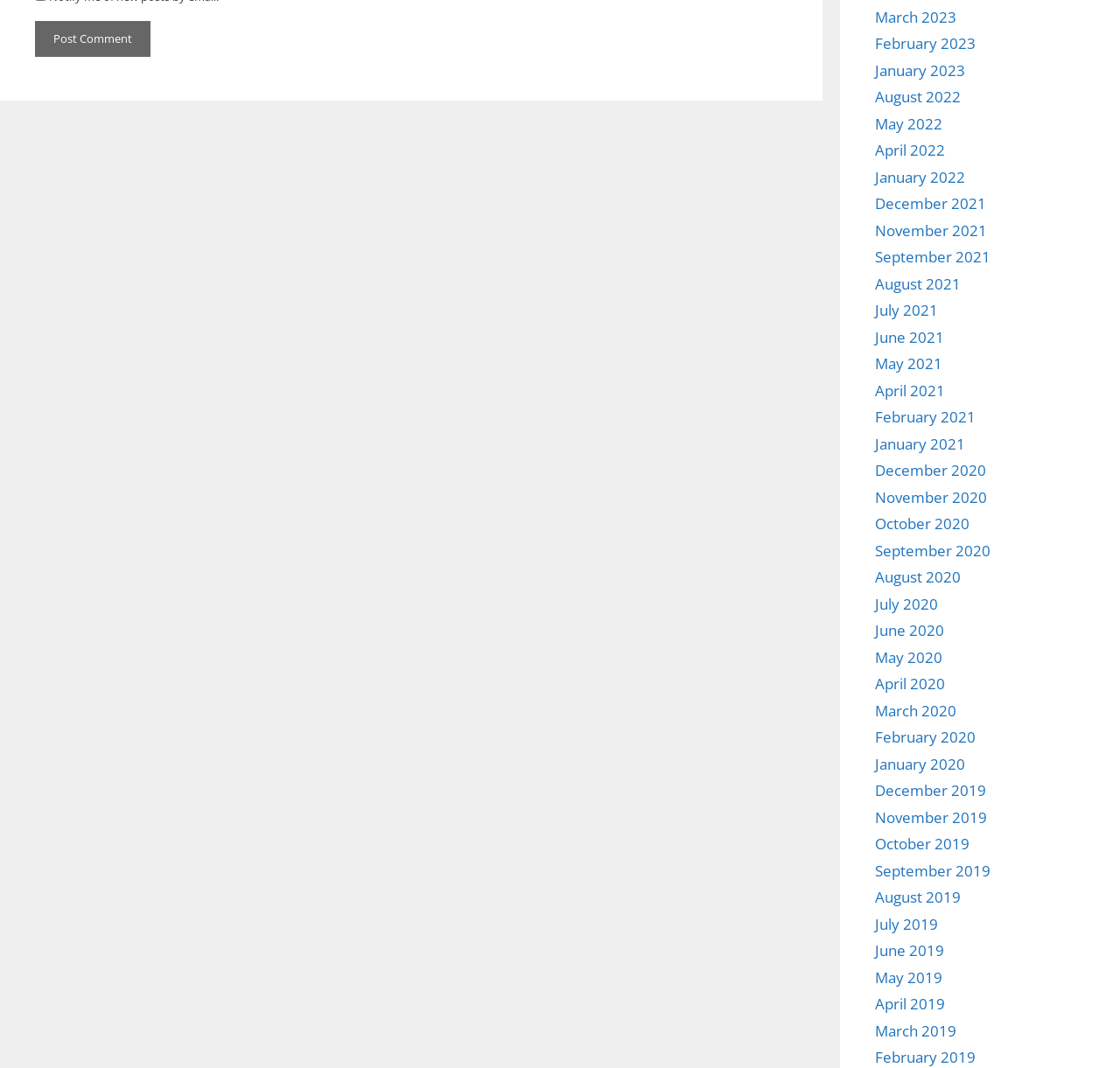What is the earliest month listed?
Deliver a detailed and extensive answer to the question.

By examining the list of links on the webpage, I found that the earliest month listed is February 2019, which is located at the bottom of the list.